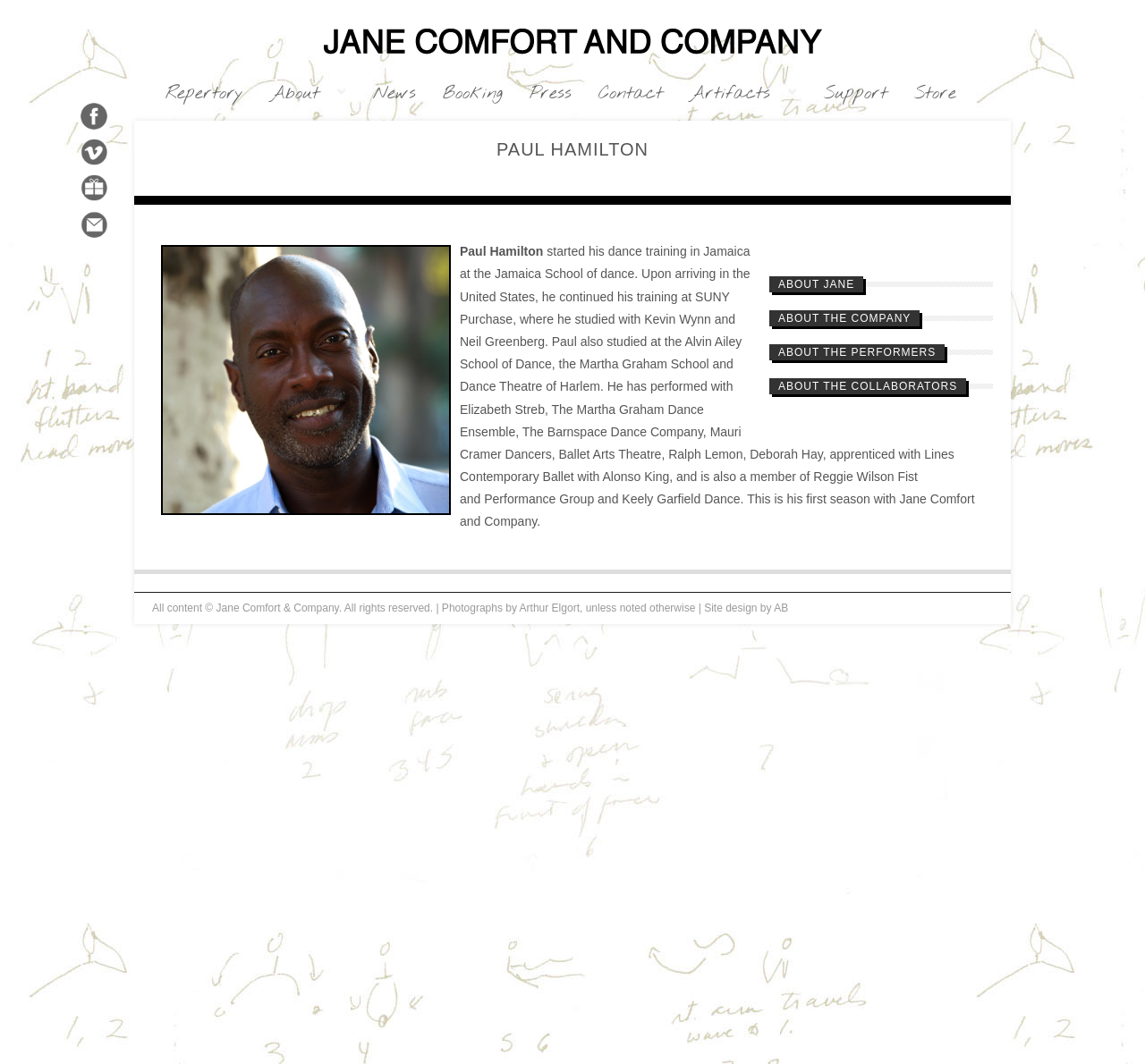Respond to the following question using a concise word or phrase: 
What is the name of the photographer?

Arthur Elgort